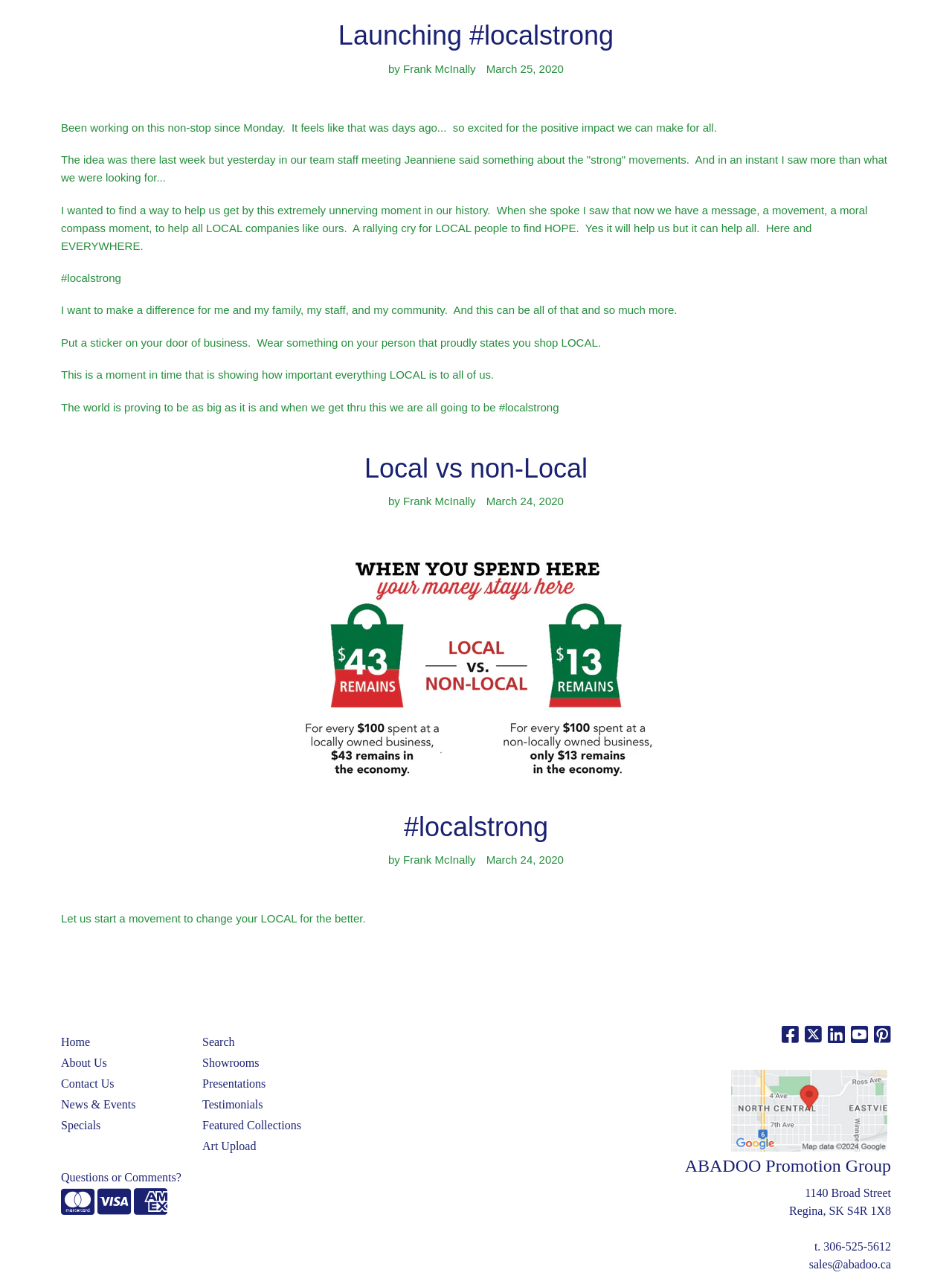Locate the bounding box coordinates of the region to be clicked to comply with the following instruction: "Click on the Home link". The coordinates must be four float numbers between 0 and 1, in the form [left, top, right, bottom].

[0.064, 0.802, 0.194, 0.818]